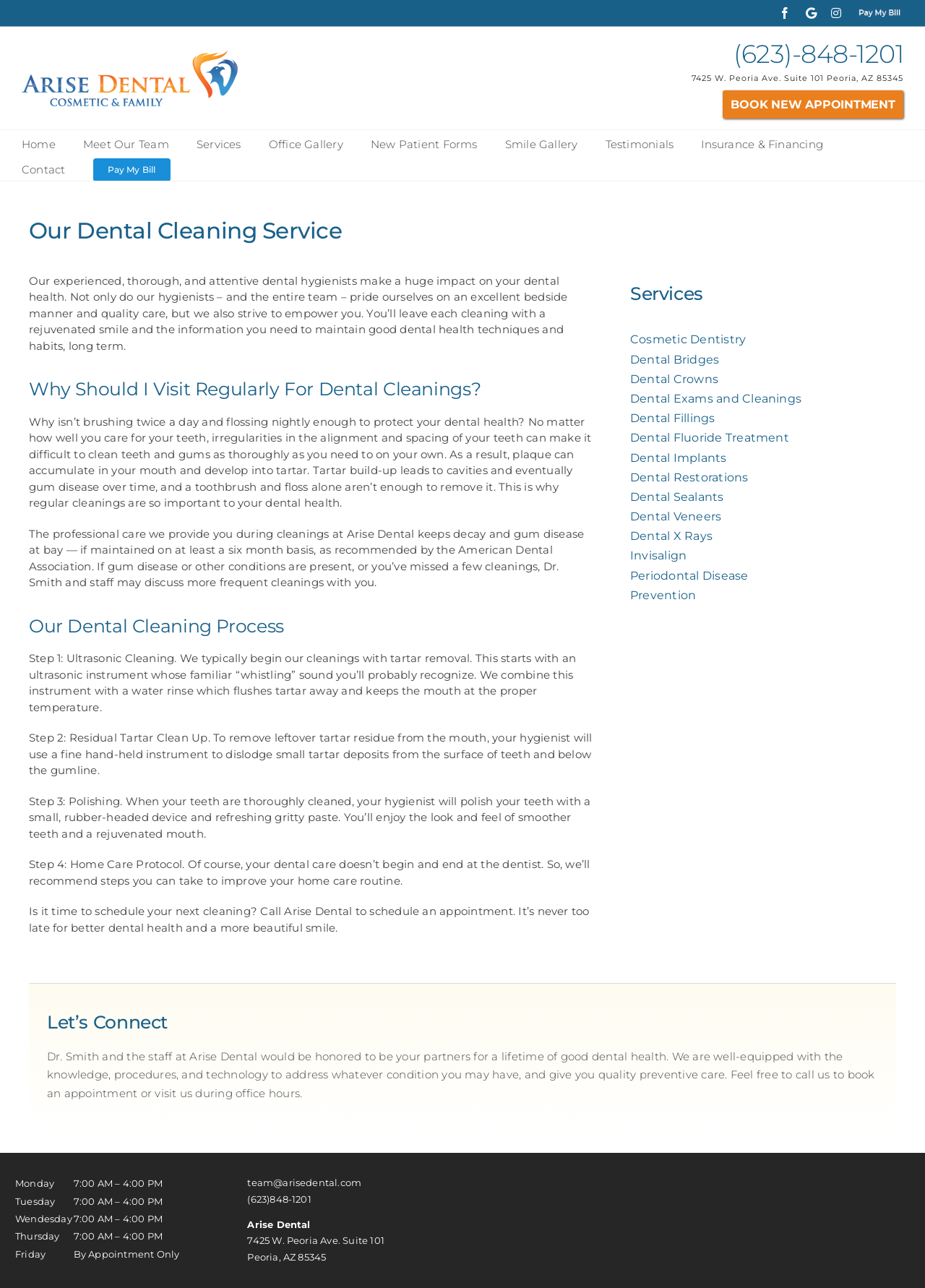Please determine the bounding box coordinates of the element's region to click in order to carry out the following instruction: "Call the office". The coordinates should be four float numbers between 0 and 1, i.e., [left, top, right, bottom].

[0.748, 0.032, 0.977, 0.052]